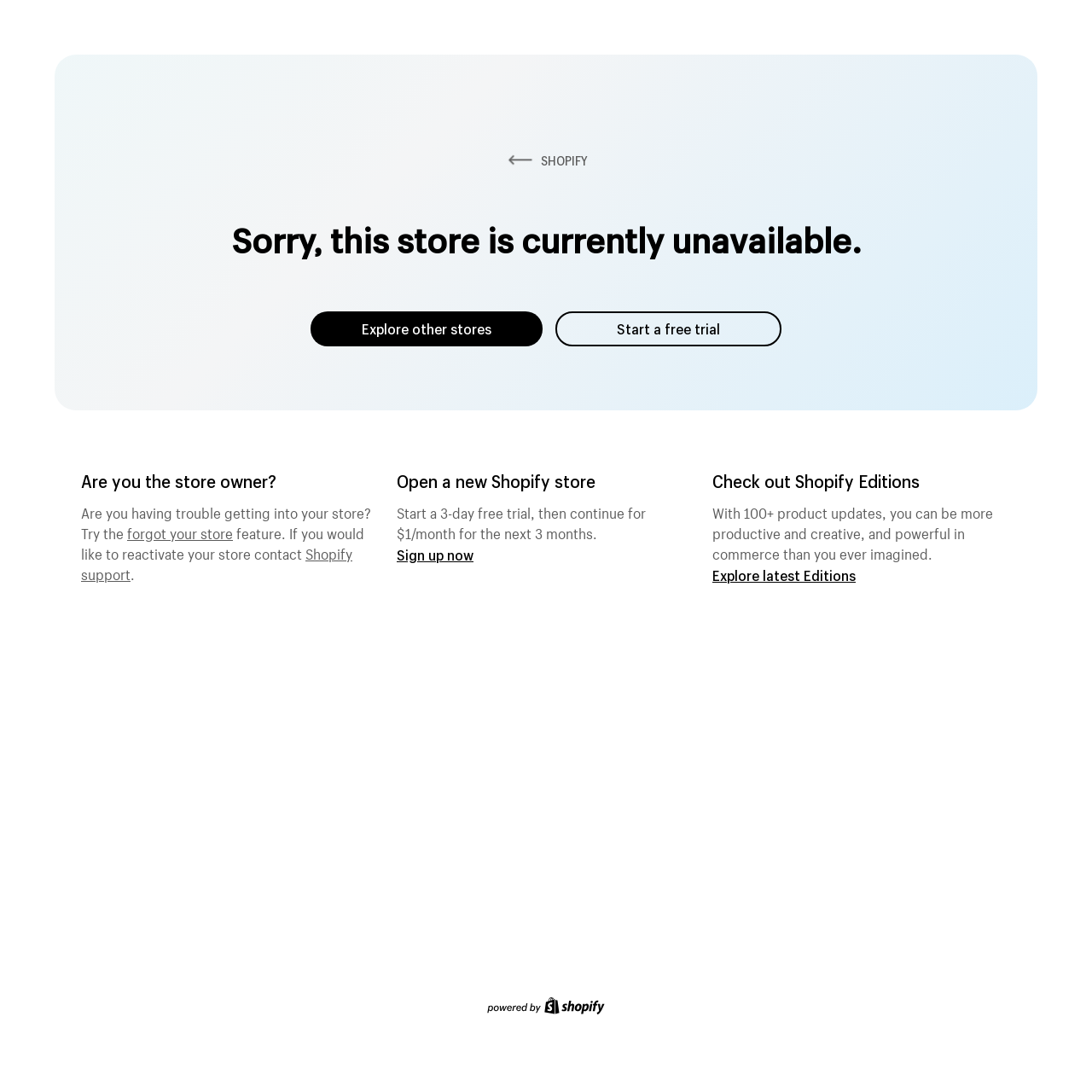Using the given element description, provide the bounding box coordinates (top-left x, top-left y, bottom-right x, bottom-right y) for the corresponding UI element in the screenshot: Start a free trial

[0.509, 0.285, 0.716, 0.317]